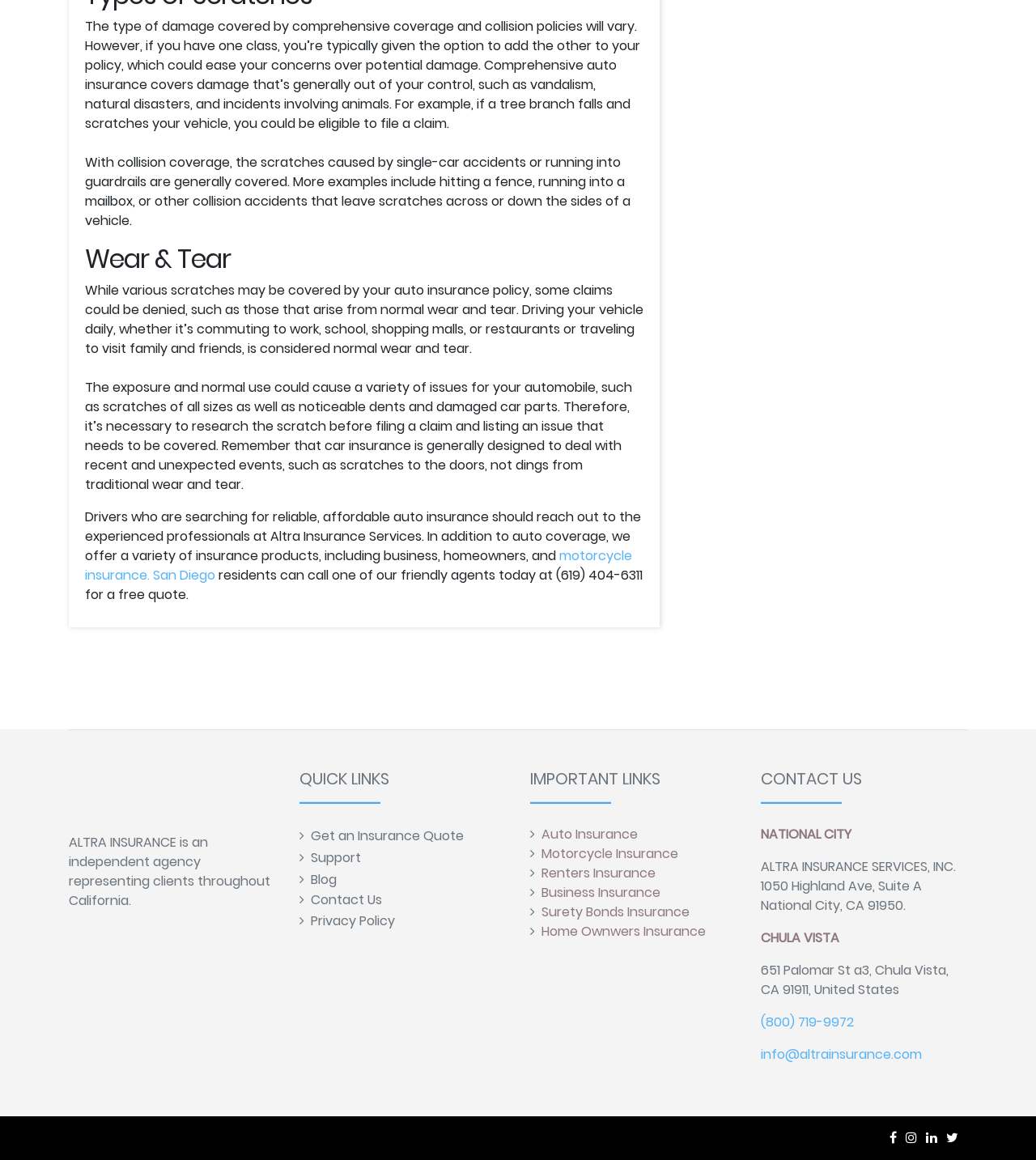Please find the bounding box for the UI element described by: "SERVICE LOCATIONS".

None